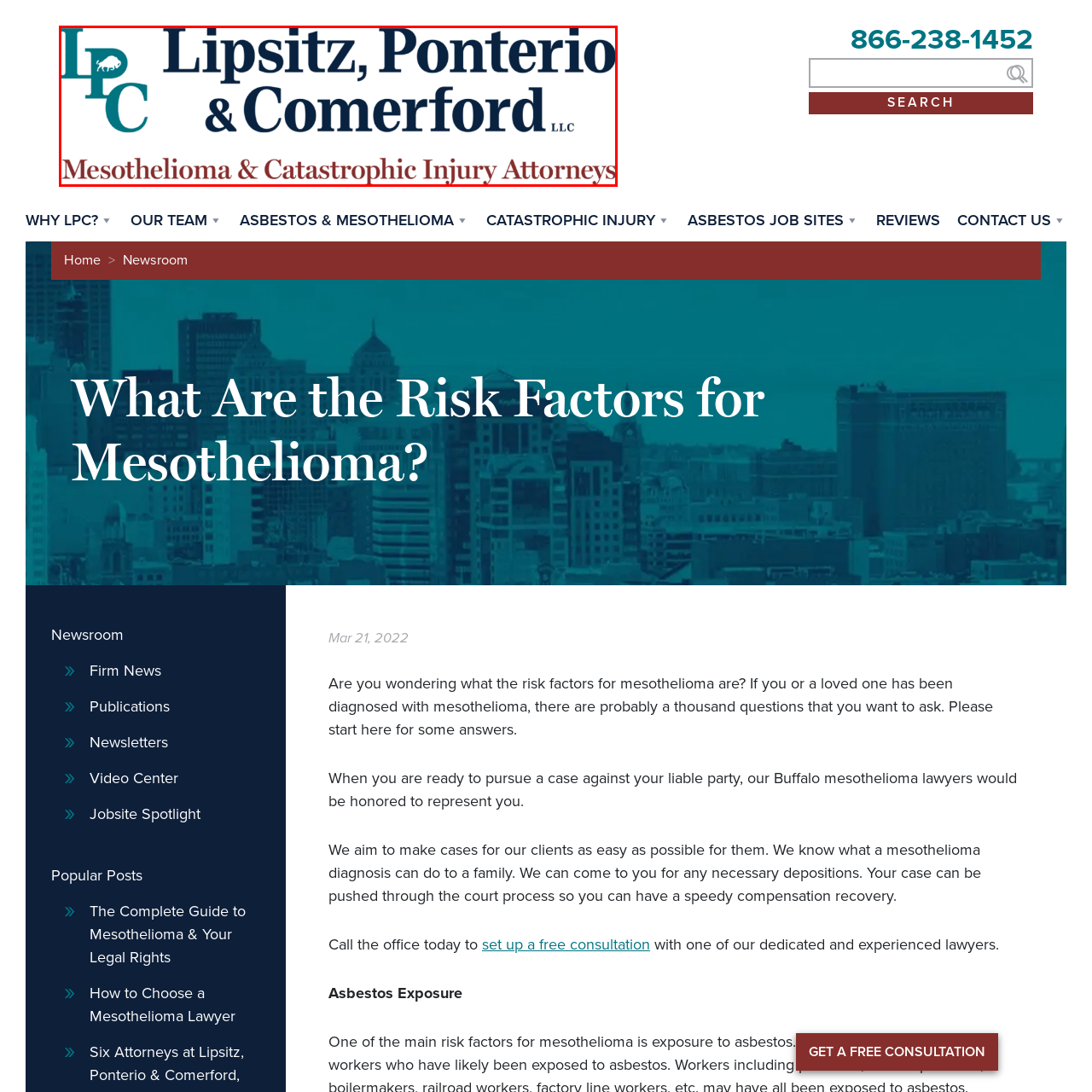Generate an in-depth caption for the image segment highlighted with a red box.

The image features the logo of Lipsitz, Ponterio & Comerford, a law firm specializing in mesothelioma and catastrophic injury cases. The logo prominently displays the firm's initials "LPC" at the left, accented by a distinctive blue and teal color palette, alongside the full name of the firm in bold navy text. Below, the tagline "Mesothelioma & Catastrophic Injury Attorneys" is presented in a contrasting maroon color, emphasizing the firm's dedication to providing legal services in these specific areas of expertise. This logo serves as a visual representation of the firm's commitment to supporting clients dealing with serious legal challenges.